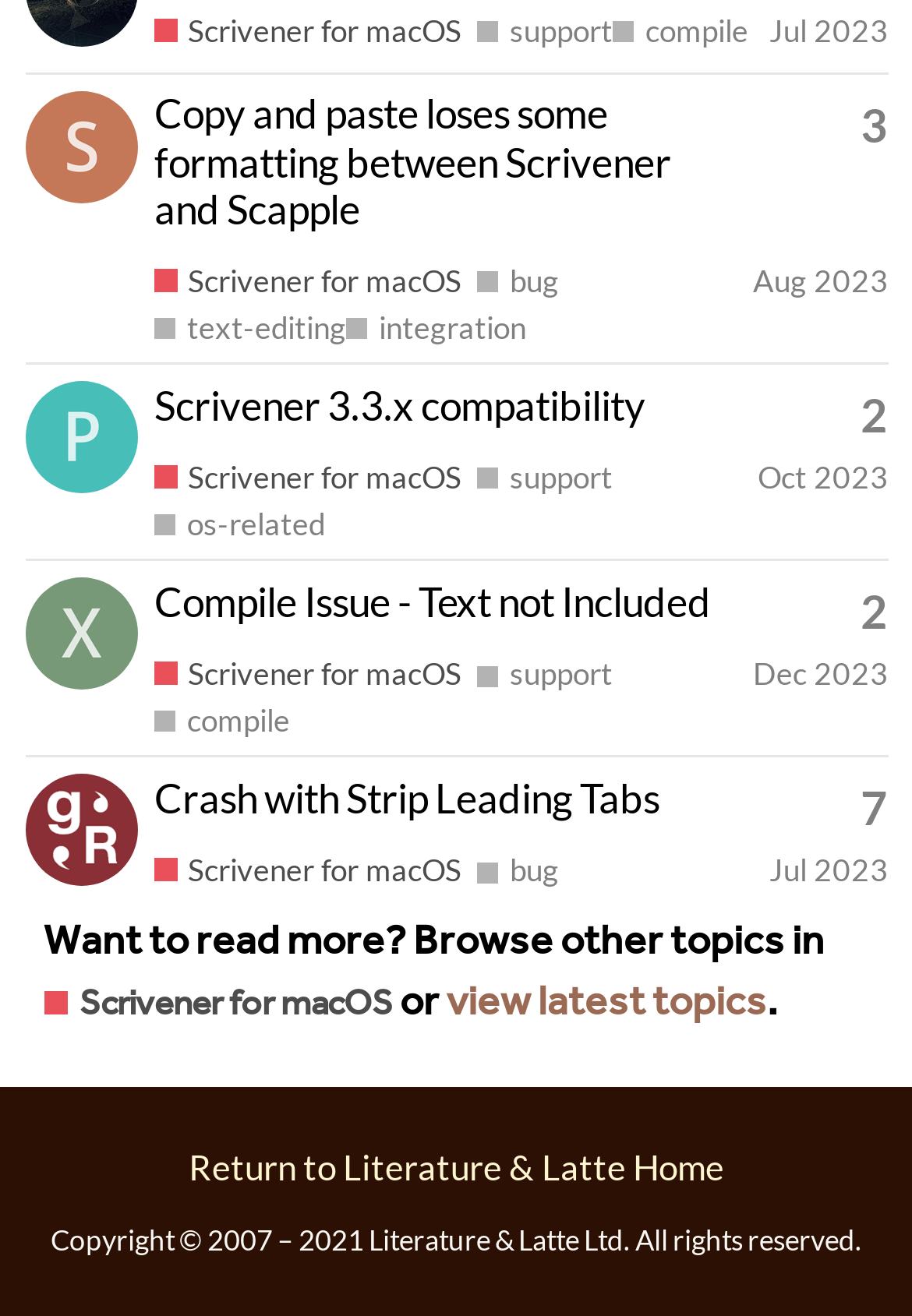What is the latest topic creation date?
Using the information from the image, give a concise answer in one word or a short phrase.

Dec 12, 2023